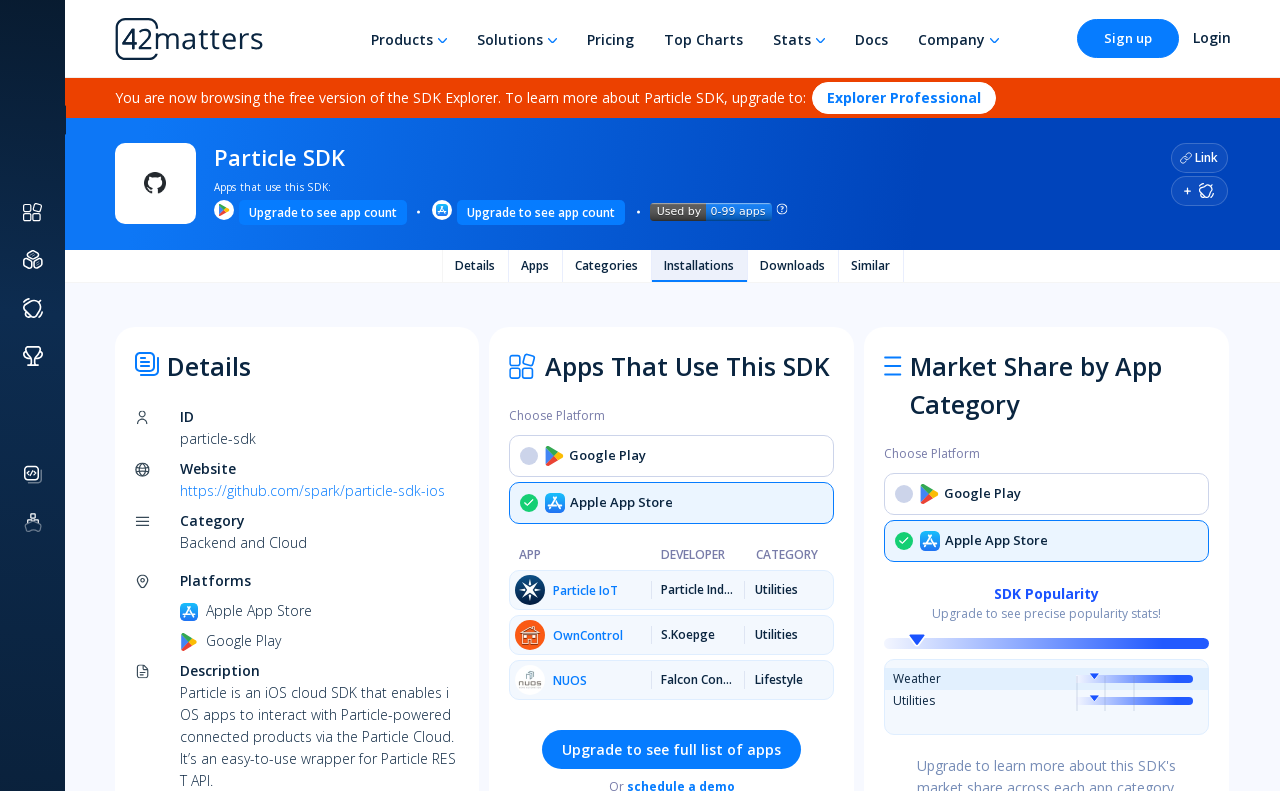Return the bounding box coordinates of the UI element that corresponds to this description: "Apple App Store". The coordinates must be given as four float numbers in the range of 0 and 1, [left, top, right, bottom].

[0.691, 0.657, 0.945, 0.71]